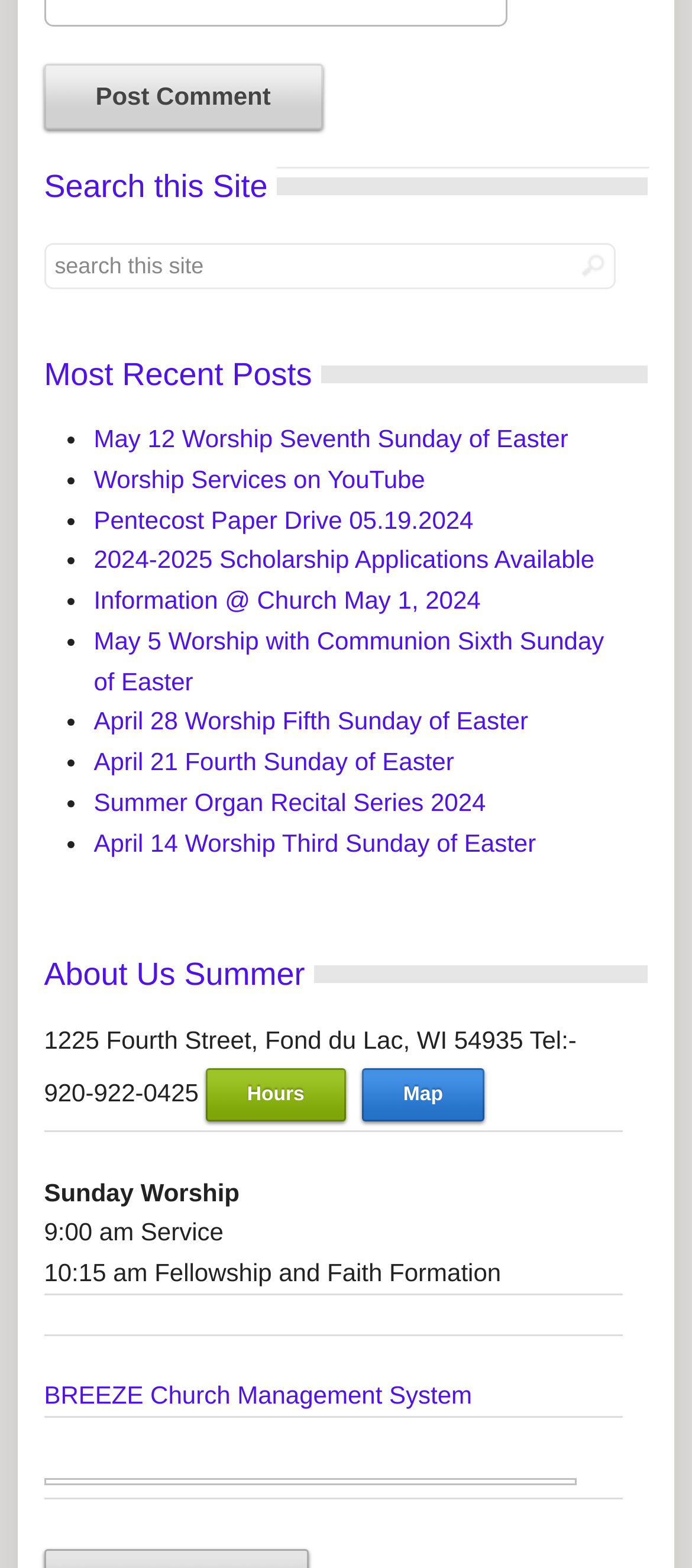Pinpoint the bounding box coordinates of the clickable element to carry out the following instruction: "Click the 'Home' link."

None